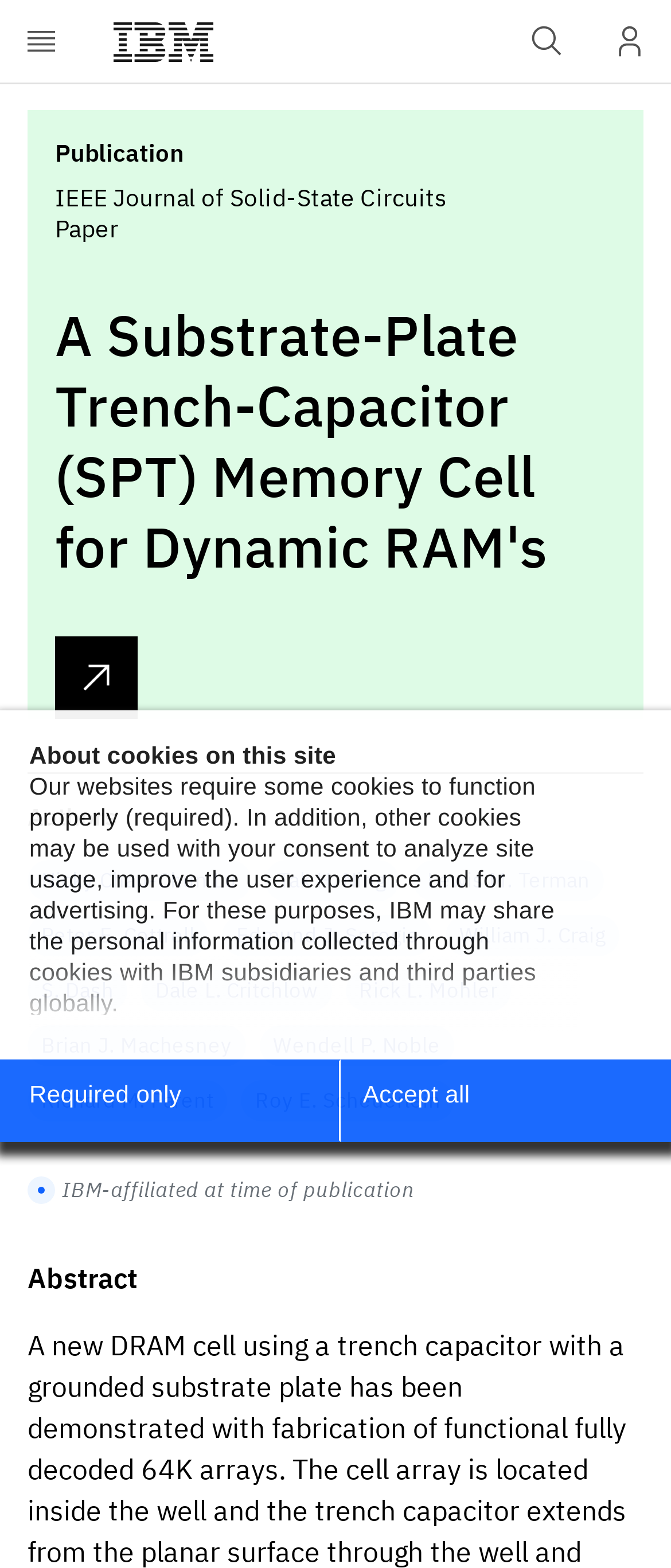Give a detailed account of the webpage's layout and content.

The webpage is a publication page for a research paper titled "A Substrate-Plate Trench-Capacitor (SPT) Memory Cell for Dynamic RAM's" published in the IEEE Journal of Solid-State Circuits. At the top, there is a banner with the IBM logo and a button to open a menu. Below the banner, there is a header section with links to the publication title, authors, and abstract.

The authors' section lists 11 authors, including Nicky Chau-Chun Lu, Tak H. Ning, and Lewis M. Terman, with links to their profiles. Below the authors' section, there is a static text stating that the authors were affiliated with IBM at the time of publication.

On the right side of the page, there is a section about cookies on the site, explaining that some cookies are required for the site to function properly and that others may be used with the user's consent for analytics, user experience, and advertising purposes. There is a button to review cookie preferences and a link to IBM's privacy statement.

The overall layout of the page is organized, with clear headings and concise text. The IBM logo is prominently displayed at the top, and the publication title and authors are clearly listed. The cookie policy section is easily accessible on the right side of the page.